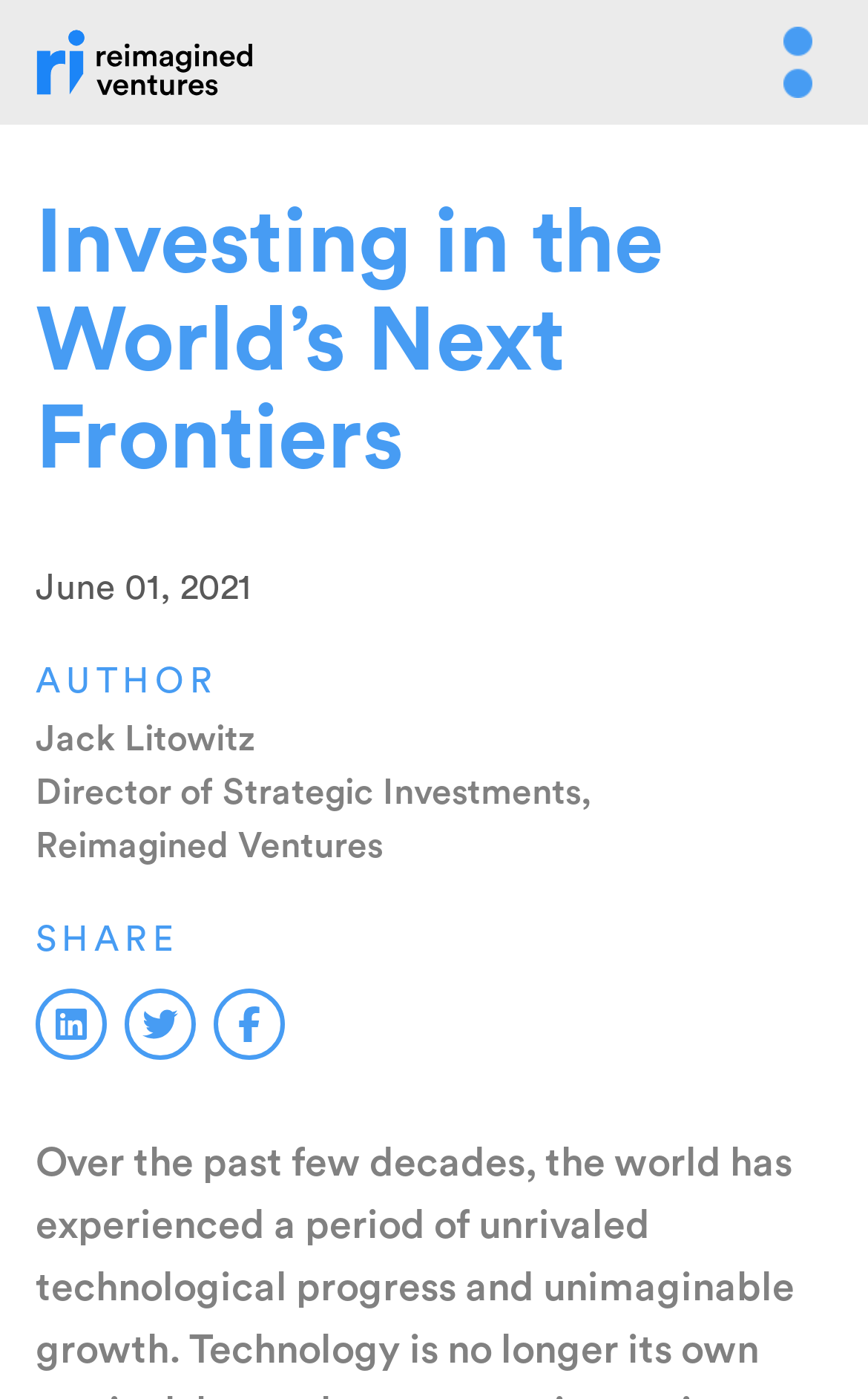Find the bounding box coordinates for the HTML element described in this sentence: "Mobile navigation". Provide the coordinates as four float numbers between 0 and 1, in the format [left, top, right, bottom].

[0.877, 0.019, 0.959, 0.07]